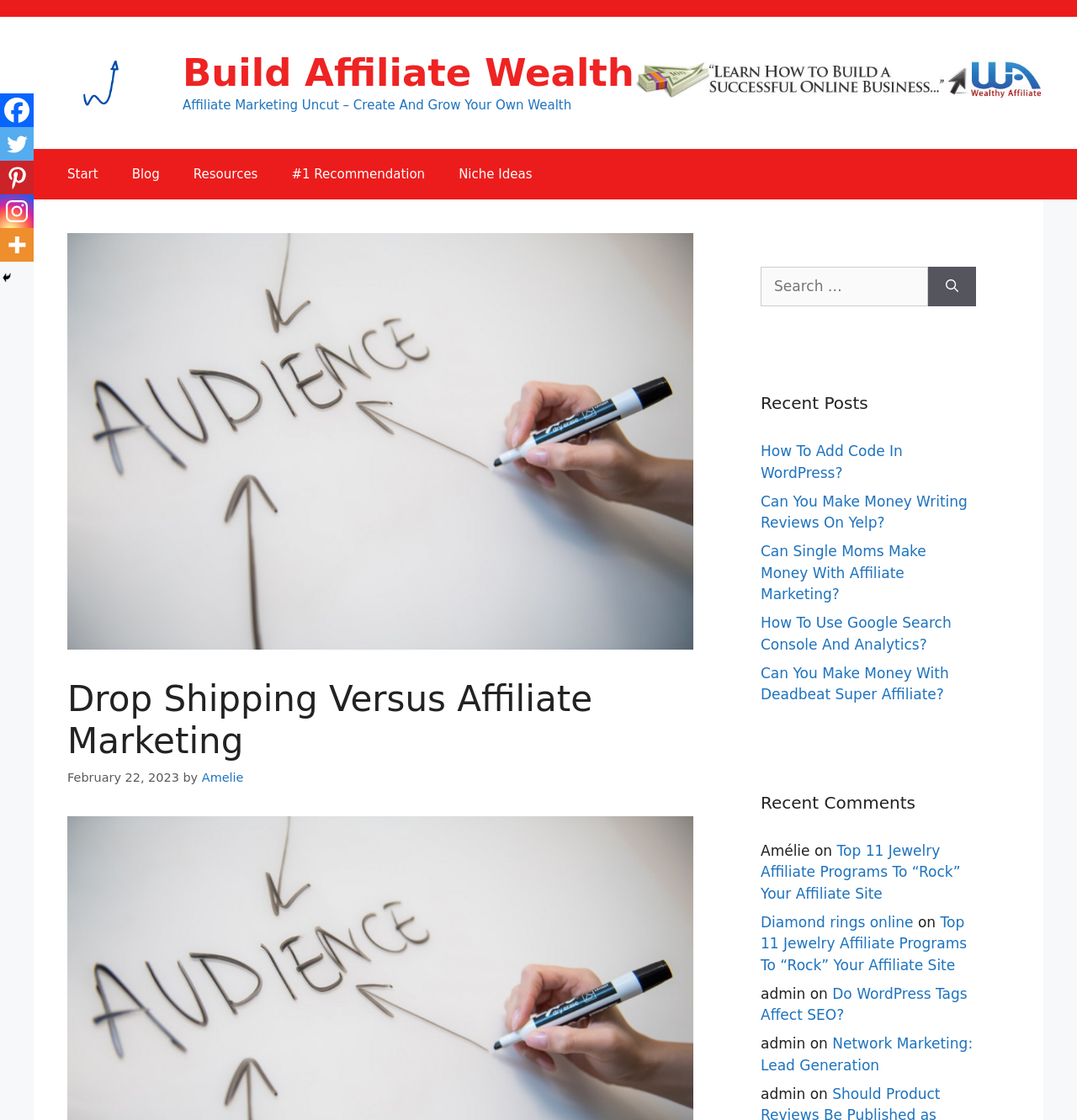Use a single word or phrase to respond to the question:
How many navigation links are there?

5